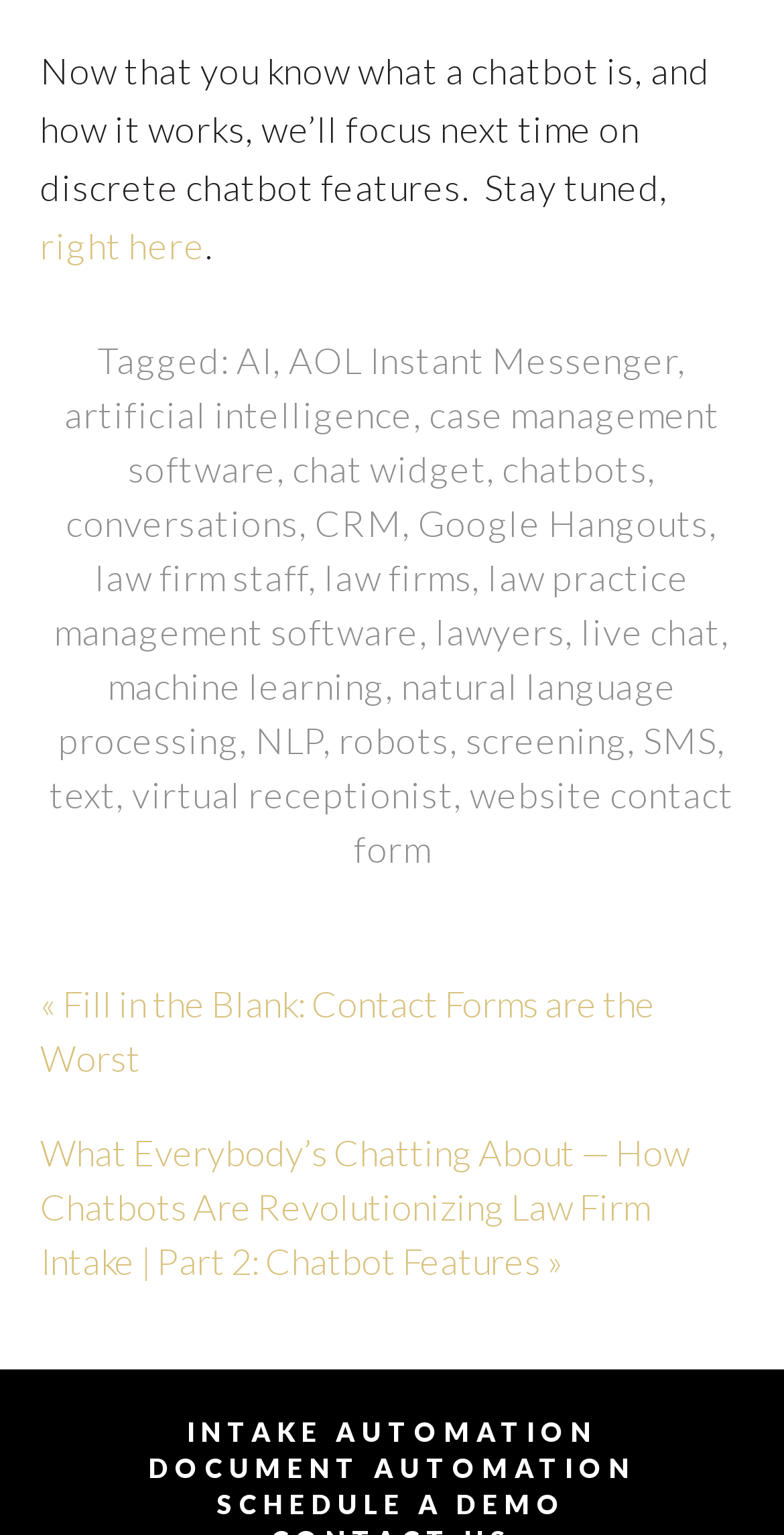Please identify the bounding box coordinates of the element I need to click to follow this instruction: "Click on the link to learn about AI".

[0.301, 0.221, 0.347, 0.249]